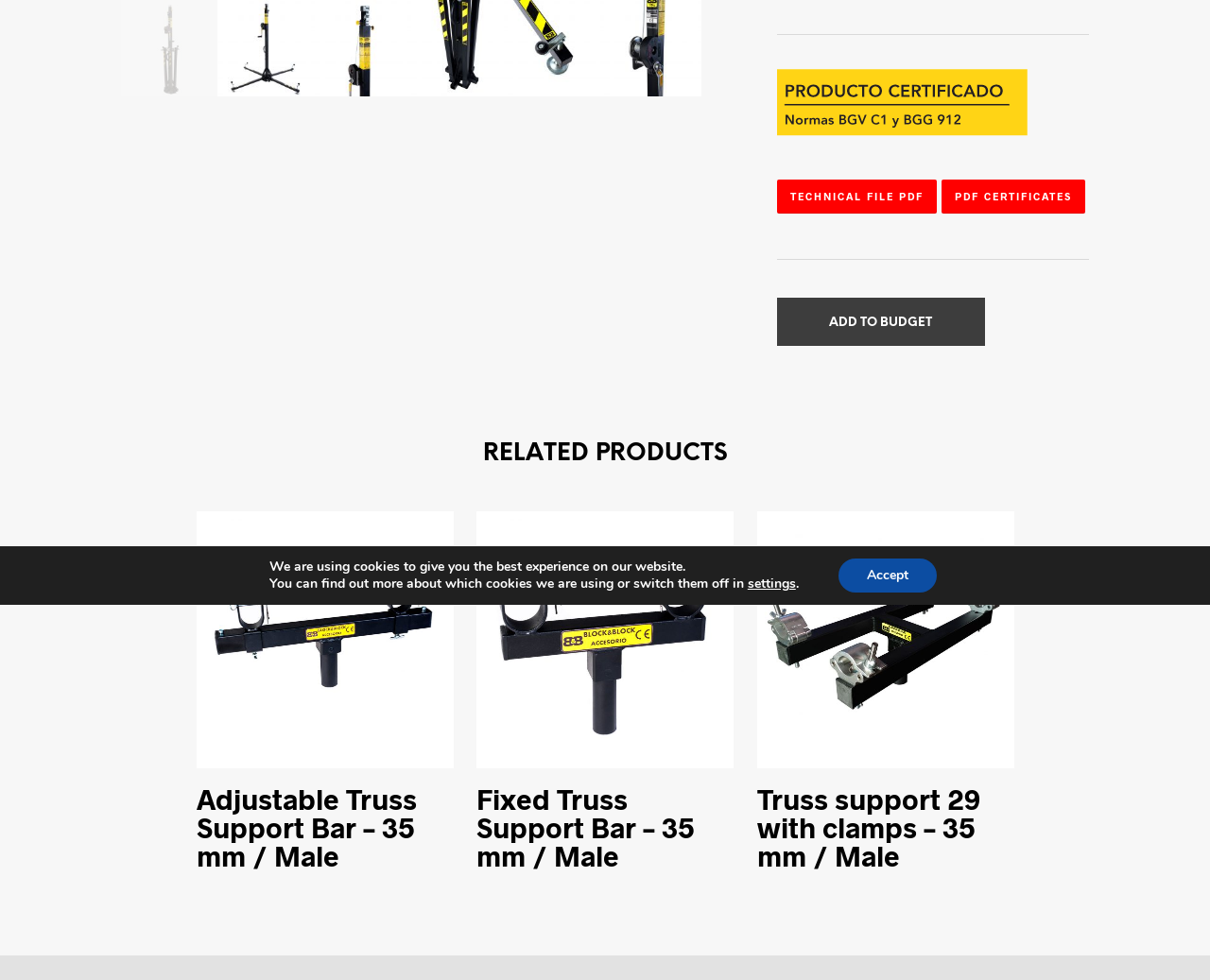Using the element description provided, determine the bounding box coordinates in the format (top-left x, top-left y, bottom-right x, bottom-right y). Ensure that all values are floating point numbers between 0 and 1. Element description: PDF CERTIFICATES

[0.778, 0.183, 0.897, 0.218]